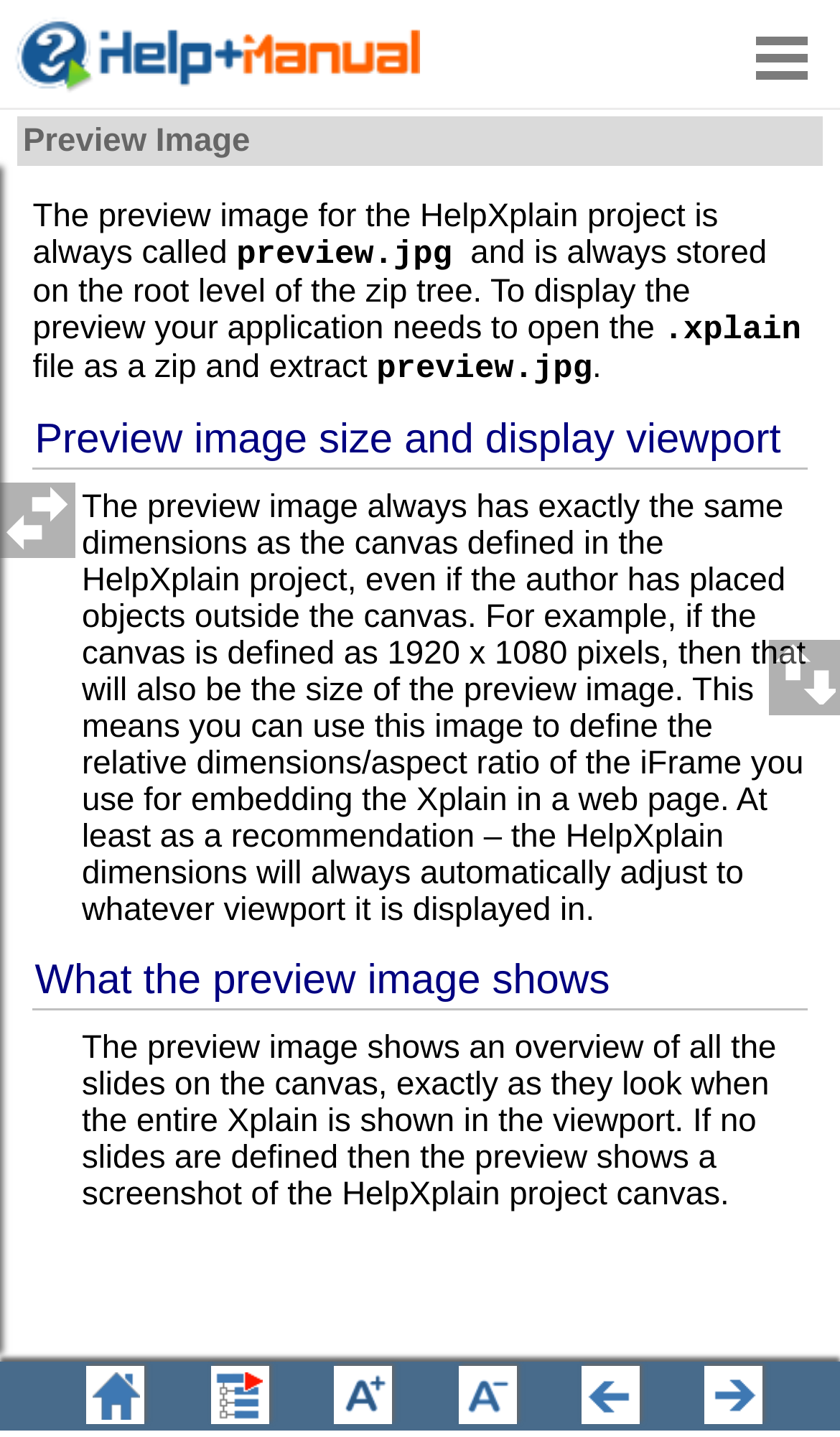What is the purpose of the preview image?
Answer briefly with a single word or phrase based on the image.

To define relative dimensions